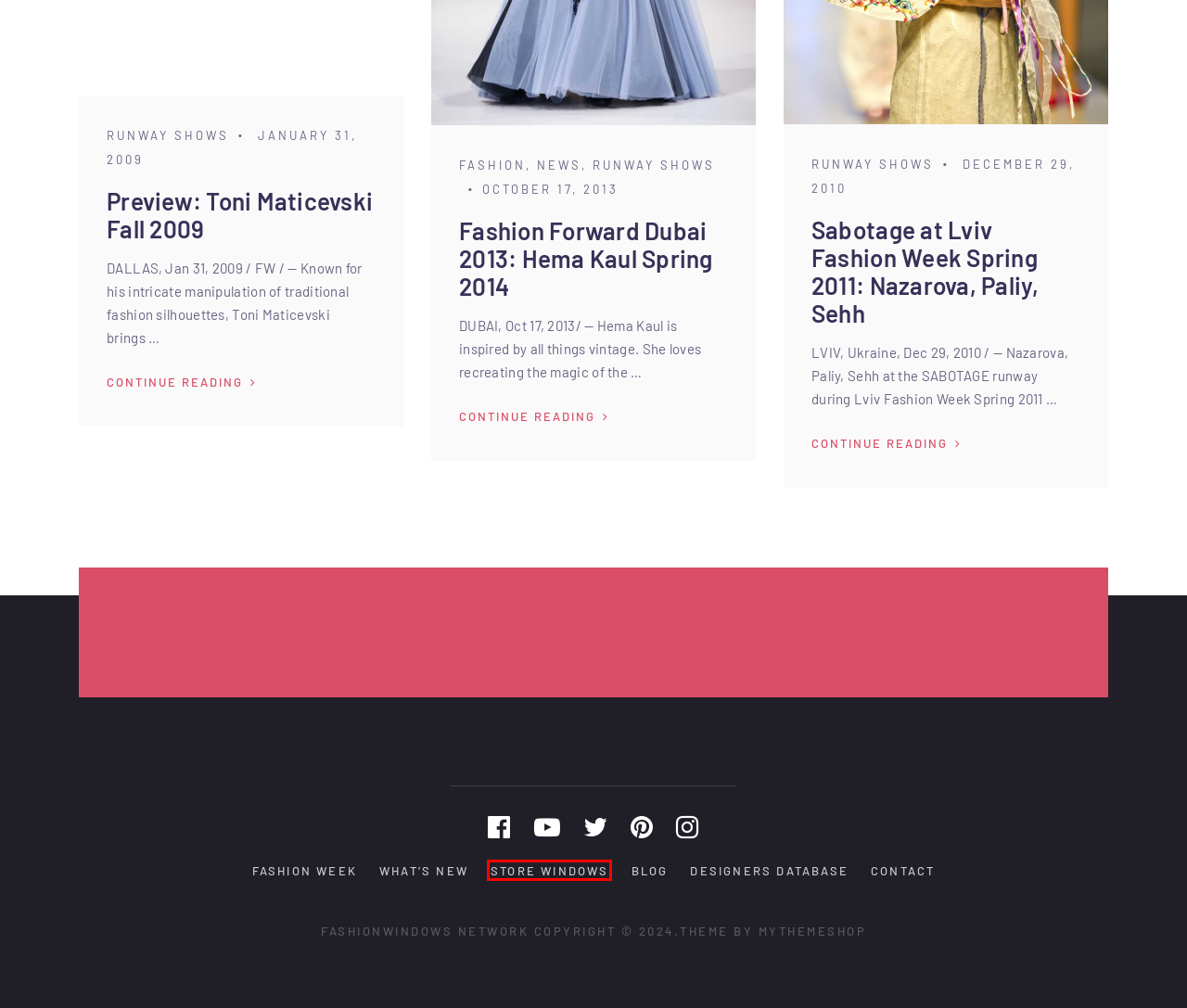You have a screenshot of a webpage with a red rectangle bounding box. Identify the best webpage description that corresponds to the new webpage after clicking the element within the red bounding box. Here are the candidates:
A. Contact – FashionWindows Network
B. Premium WordPress Themes and Plugins by MyThemeShop
C. Fashion – FashionWindows Network
D. FashionWindows Blog -
E. Designers Database – FashionWindows Network
F. Page not found – Store Windows at FashionWindows
G. News – FashionWindows Network
H. FashionWindows - Your Window to Fashion

F